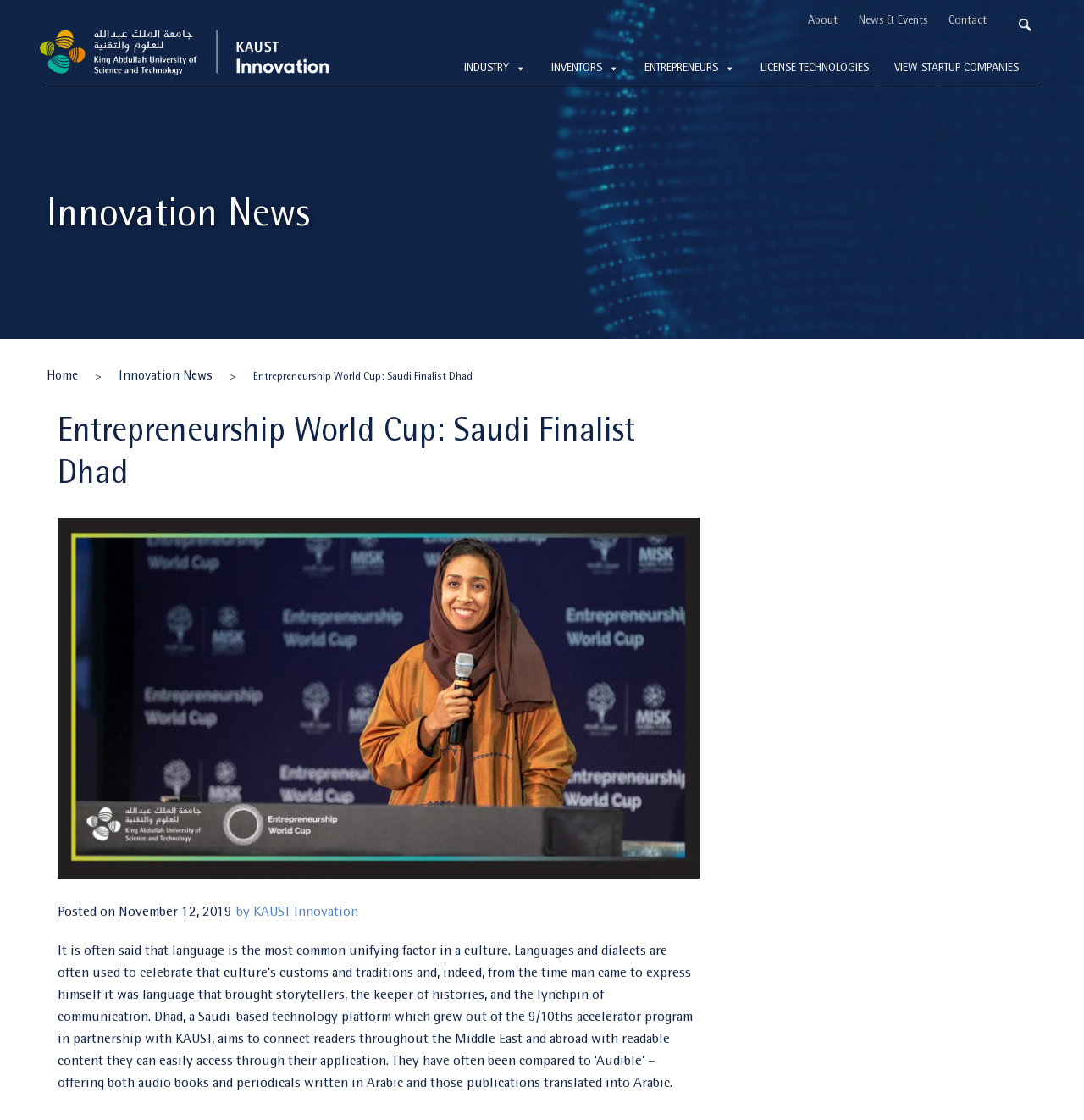Answer the question using only one word or a concise phrase: What is the date of the posted article?

November 12, 2019